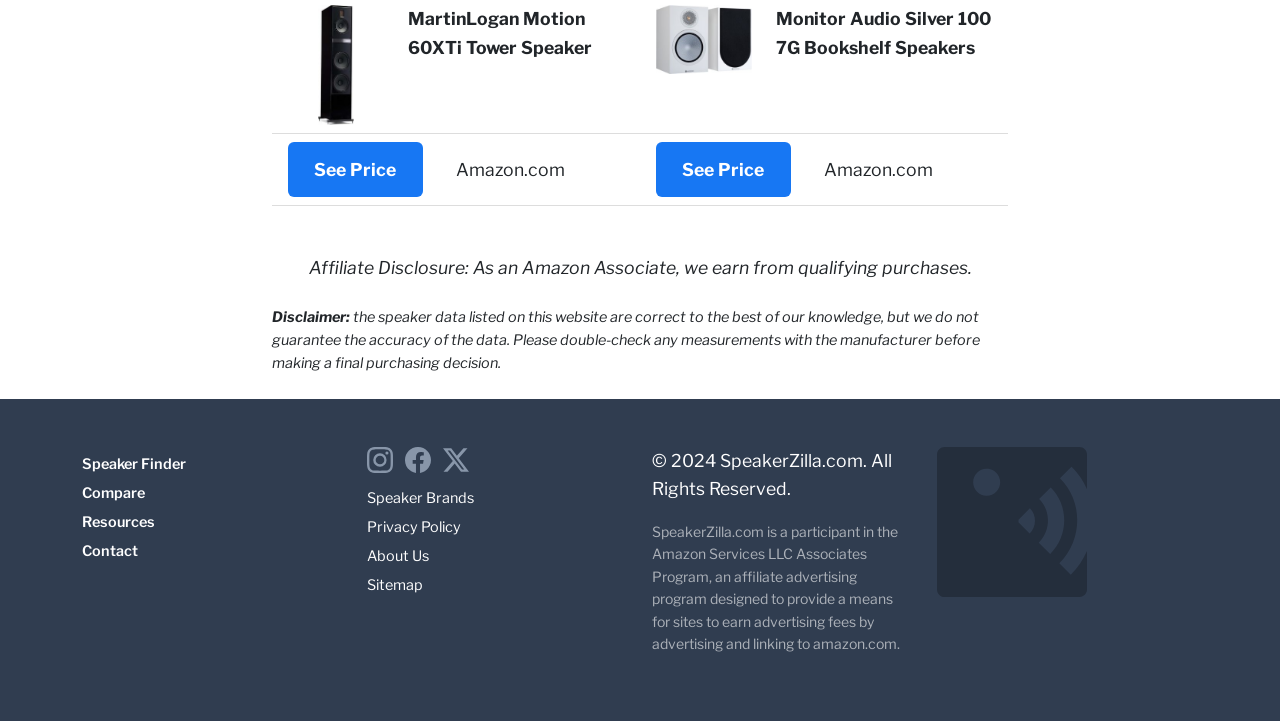What is the name of the first speaker listed?
Relying on the image, give a concise answer in one word or a brief phrase.

MartinLogan Motion 60XTi Tower Speaker